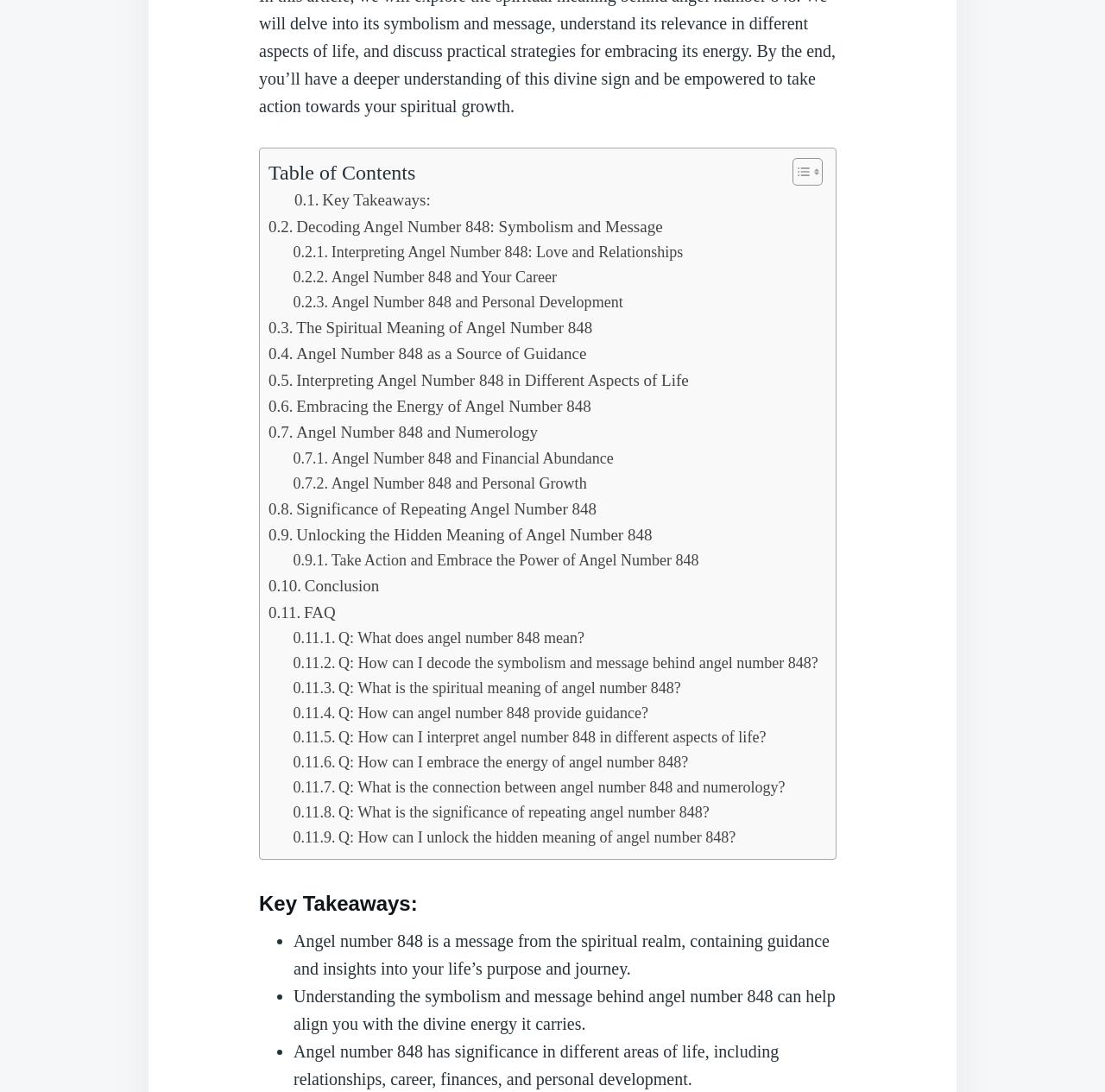Please identify the coordinates of the bounding box that should be clicked to fulfill this instruction: "Toggle Table of Content".

[0.705, 0.144, 0.741, 0.17]